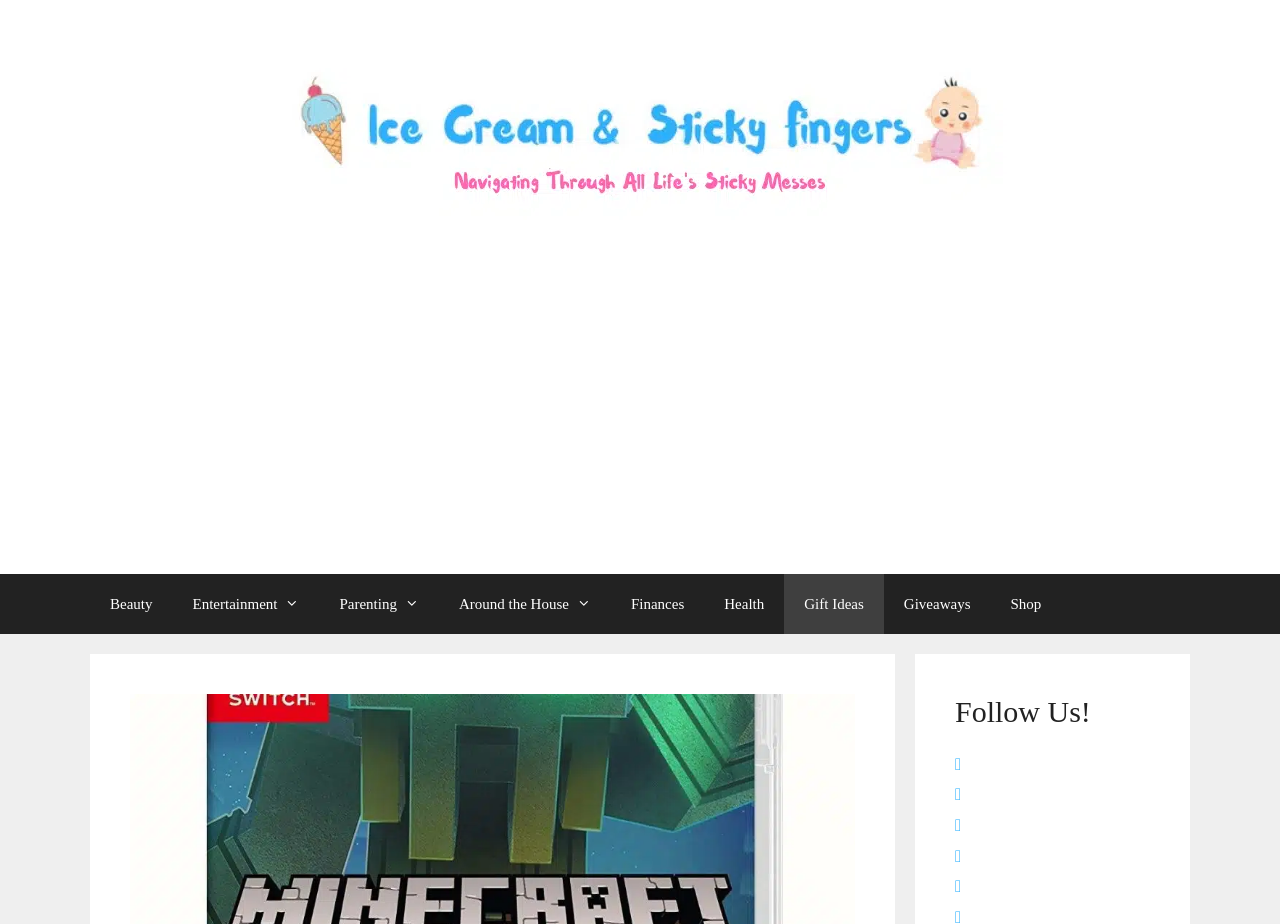Pinpoint the bounding box coordinates of the clickable element needed to complete the instruction: "Contact us". The coordinates should be provided as four float numbers between 0 and 1: [left, top, right, bottom].

None